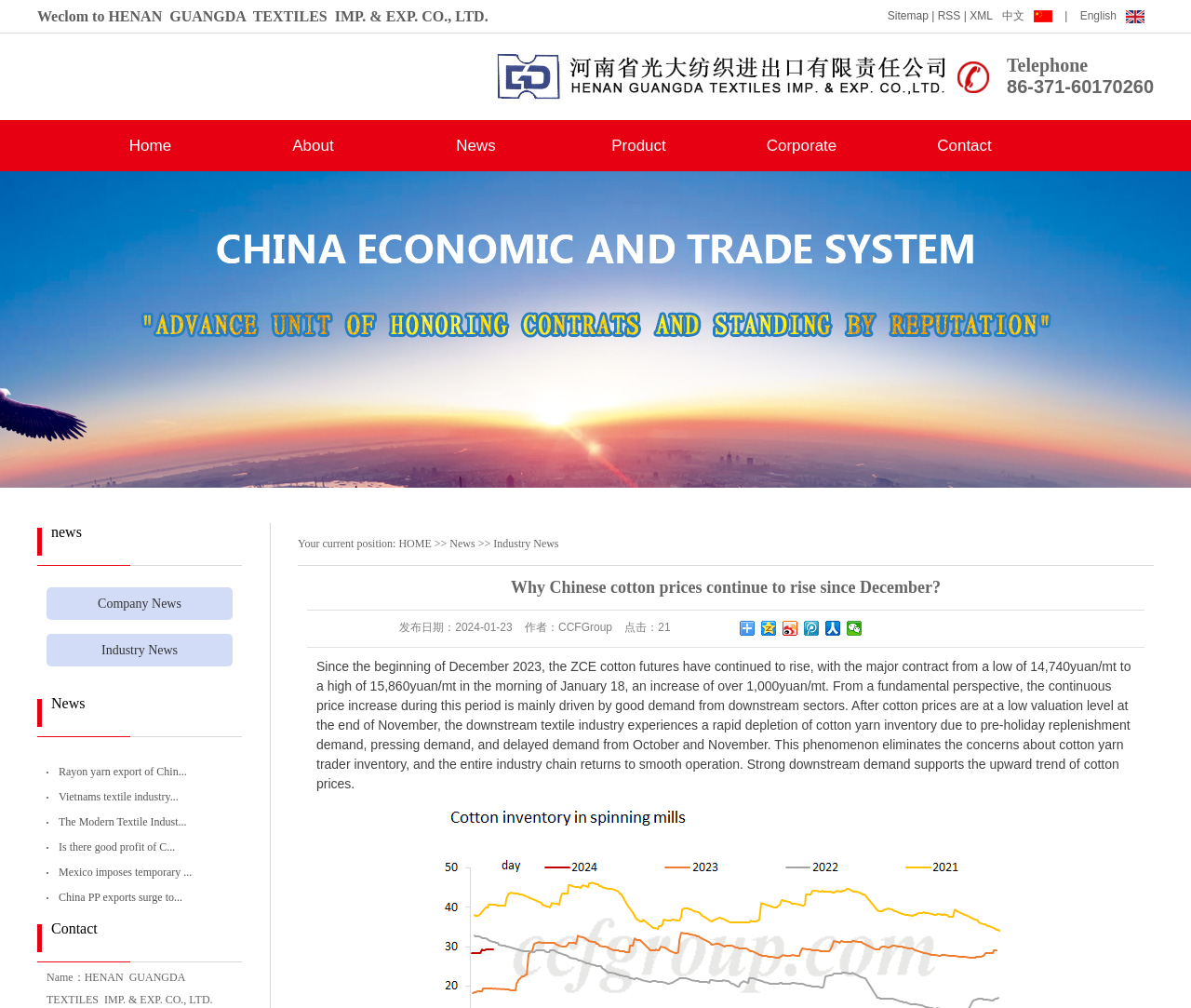Find the bounding box coordinates for the HTML element specified by: "Corporate".

[0.605, 0.119, 0.741, 0.17]